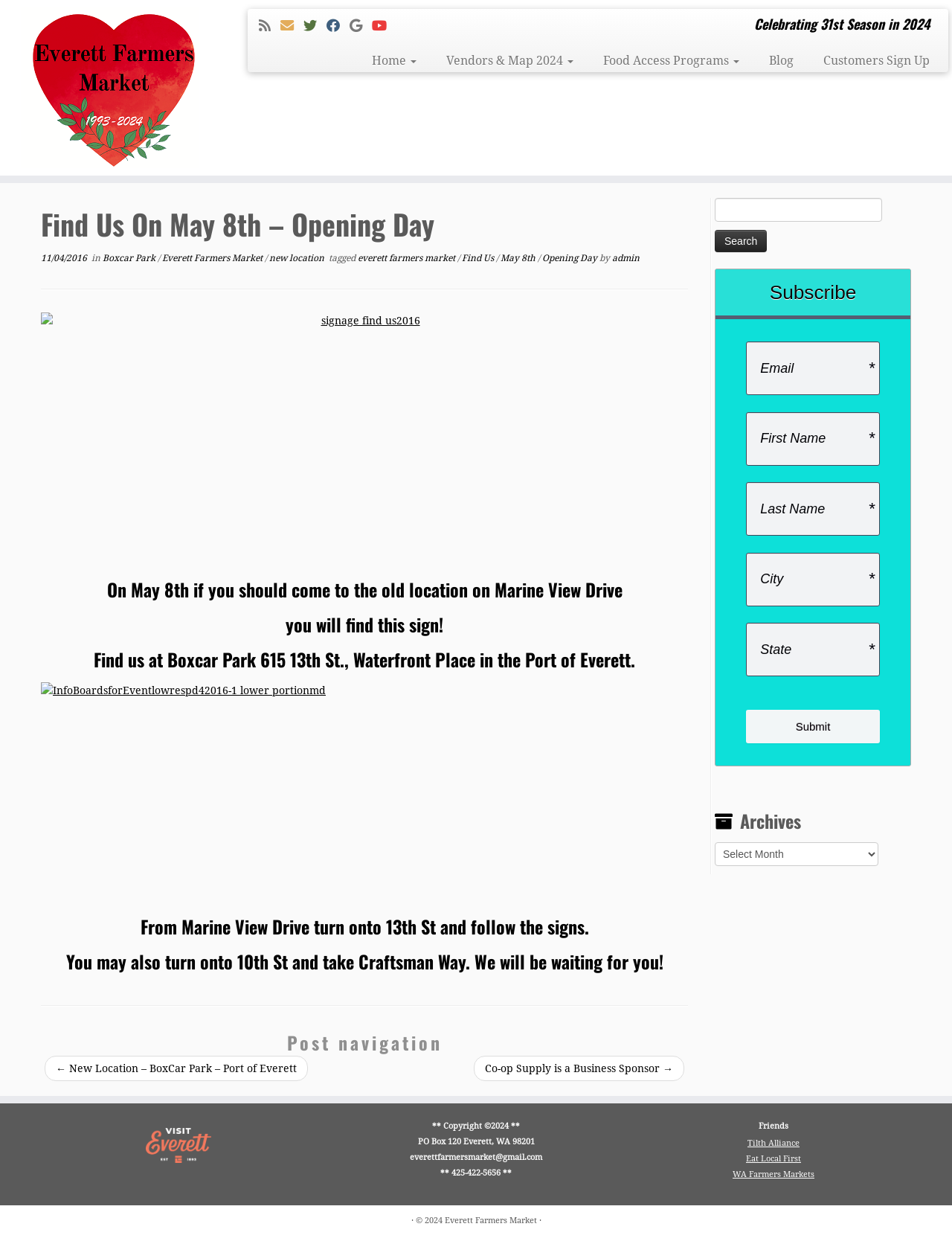Find the bounding box coordinates of the element I should click to carry out the following instruction: "Click on 'Analytical Essays'".

None